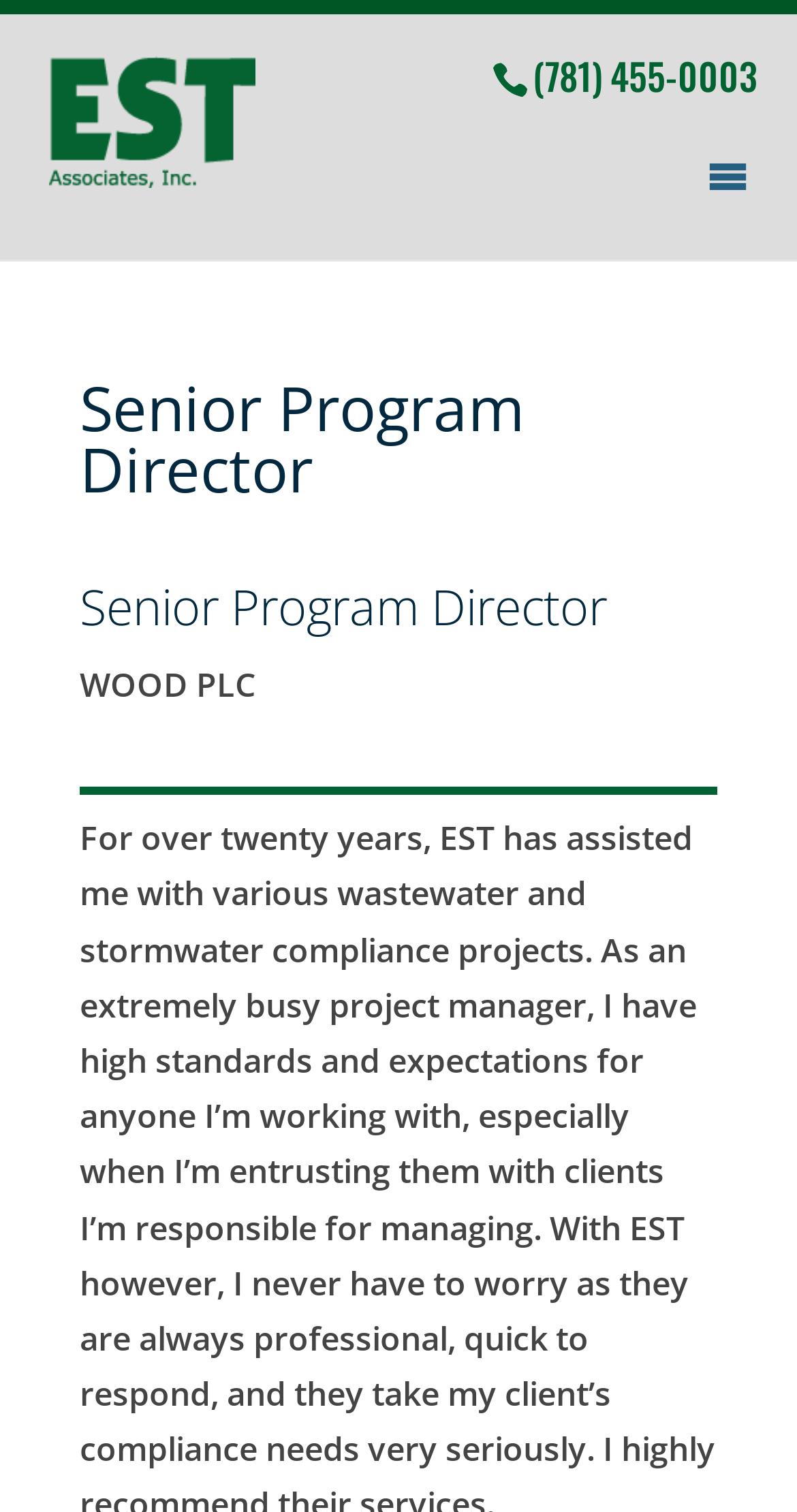What is the company name of the Senior Program Director?
Refer to the screenshot and deliver a thorough answer to the question presented.

By looking at the webpage, I can see that the Senior Program Director's company name is mentioned below their title, which is 'WOOD PLC'.